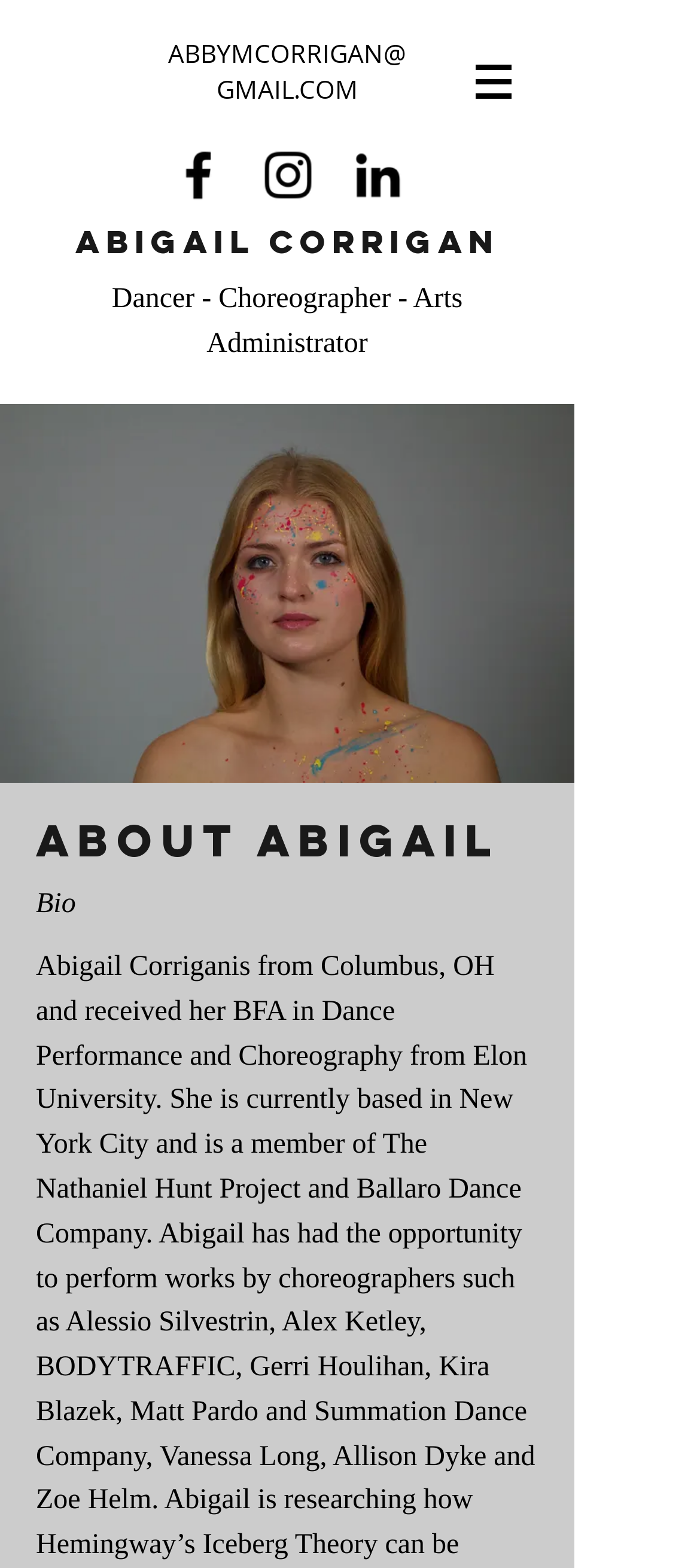Deliver a detailed narrative of the webpage's visual and textual elements.

The webpage is about Abigail Corrigan, a dancer, choreographer, and arts administrator. At the top left, there is a link to her email address, "ABBYMCORRIGAN@GMAIL.COM". Below the email link, there is a social bar with three links to her social media profiles: Facebook, Instagram, and LinkedIn, each accompanied by an icon. 

To the right of the social bar, there is a heading with Abigail Corrigan's name, followed by a subtitle describing her profession. 

On the top right, there is a navigation menu labeled "Site" with a dropdown button. The button has an icon, but no text. 

Below the navigation menu, there is a large image taking up most of the width of the page, likely a profile picture of Abigail Corrigan. 

Below the image, there is a region labeled "About Me" with a heading "About Abigail" and a subheading "Bio".